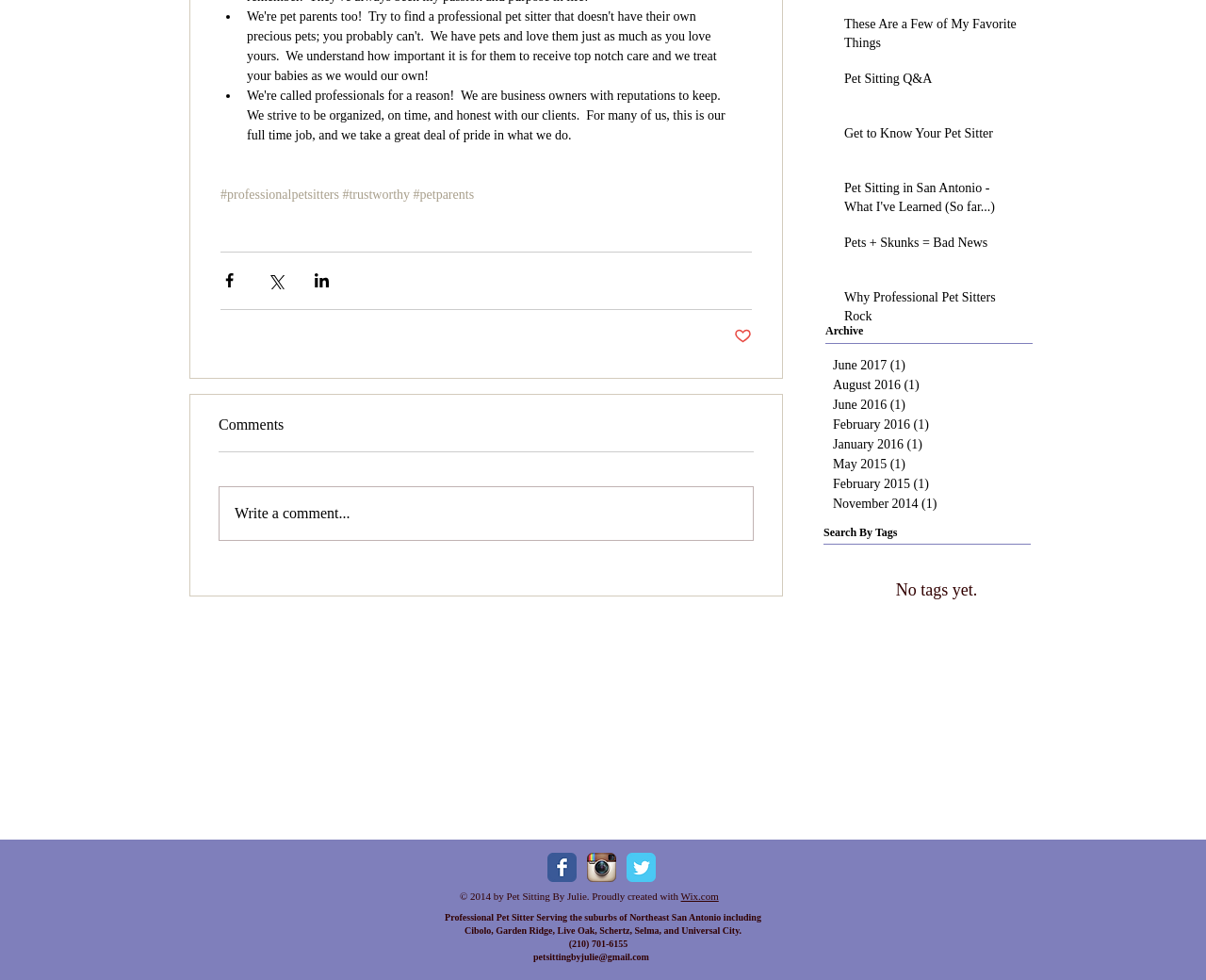Calculate the bounding box coordinates of the UI element given the description: "Pet Sitting Q&A".

[0.7, 0.071, 0.846, 0.098]